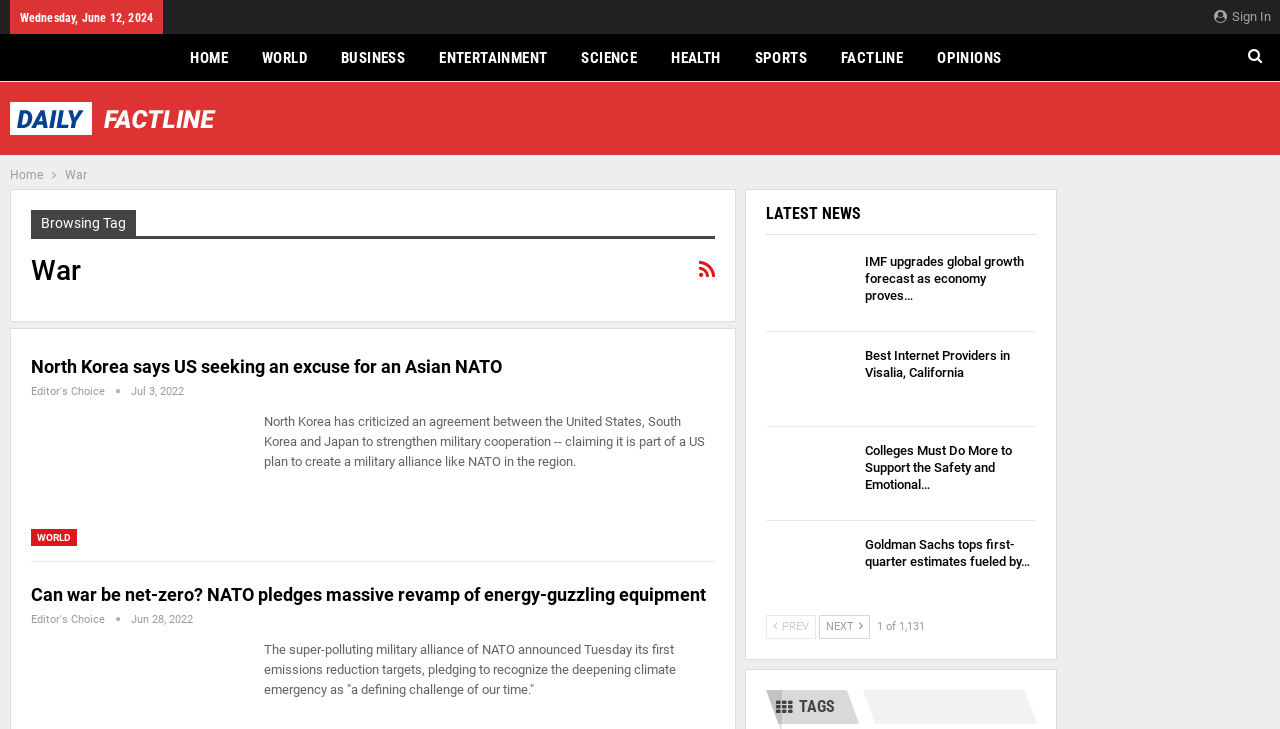Refer to the screenshot and answer the following question in detail:
What is the category of the article 'North Korea says US seeking an excuse for an Asian NATO'?

I found the category by looking at the link element with the content 'North Korea says US seeking an excuse for an Asian NATO', which is located inside an article element. The category is indicated by the link element with the content 'WORLD'.